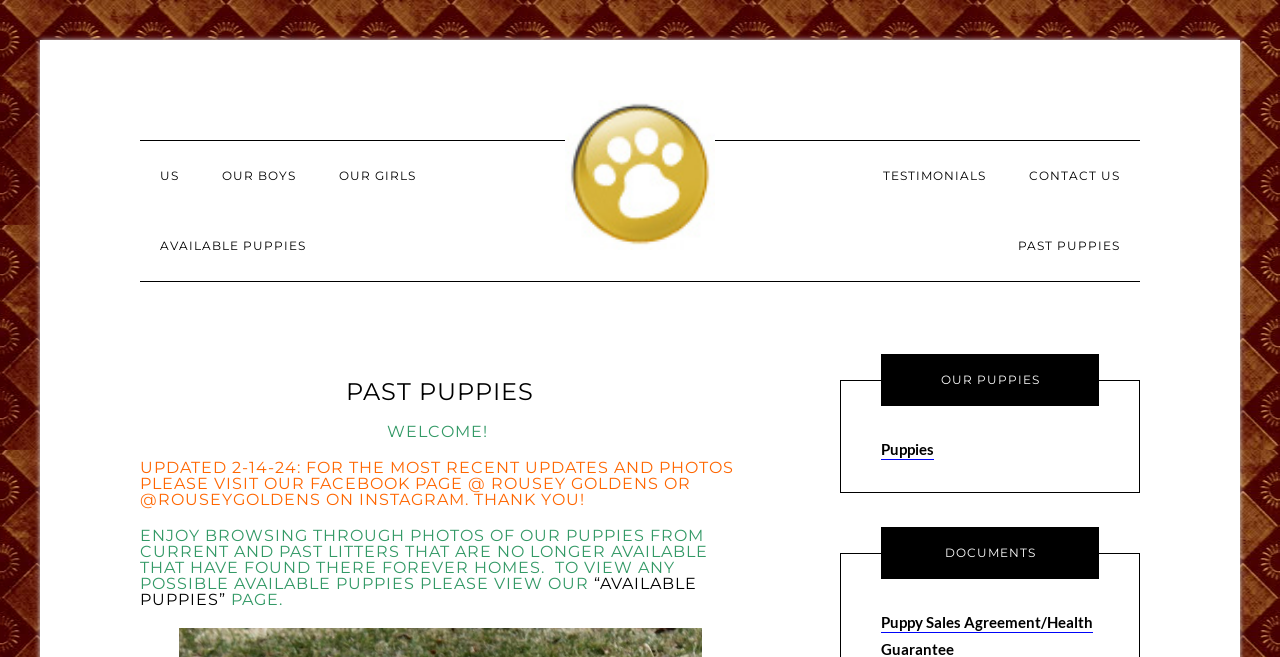Locate the coordinates of the bounding box for the clickable region that fulfills this instruction: "visit Rousey Goldens".

[0.441, 0.152, 0.559, 0.381]